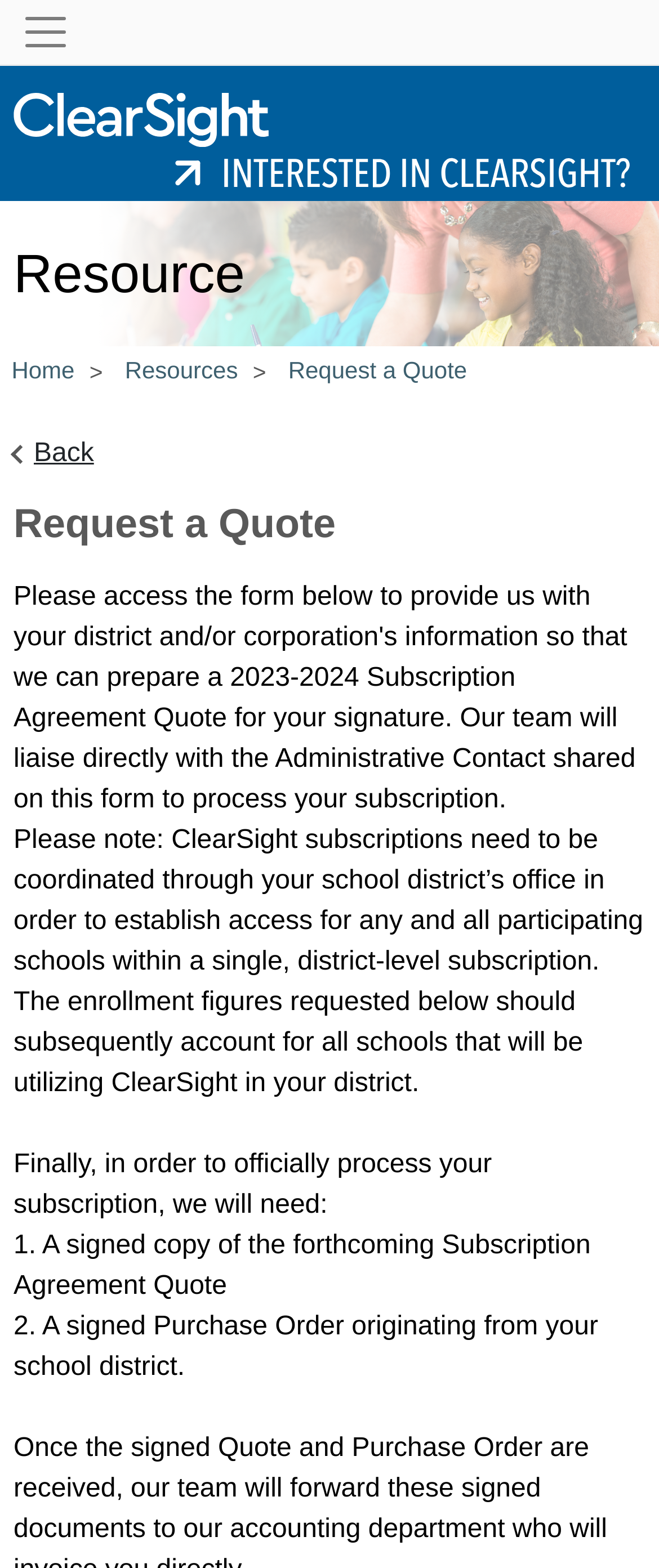Please provide the bounding box coordinates for the UI element as described: "aria-label="Toggle navigation"". The coordinates must be four floats between 0 and 1, represented as [left, top, right, bottom].

[0.0, 0.0, 0.138, 0.041]